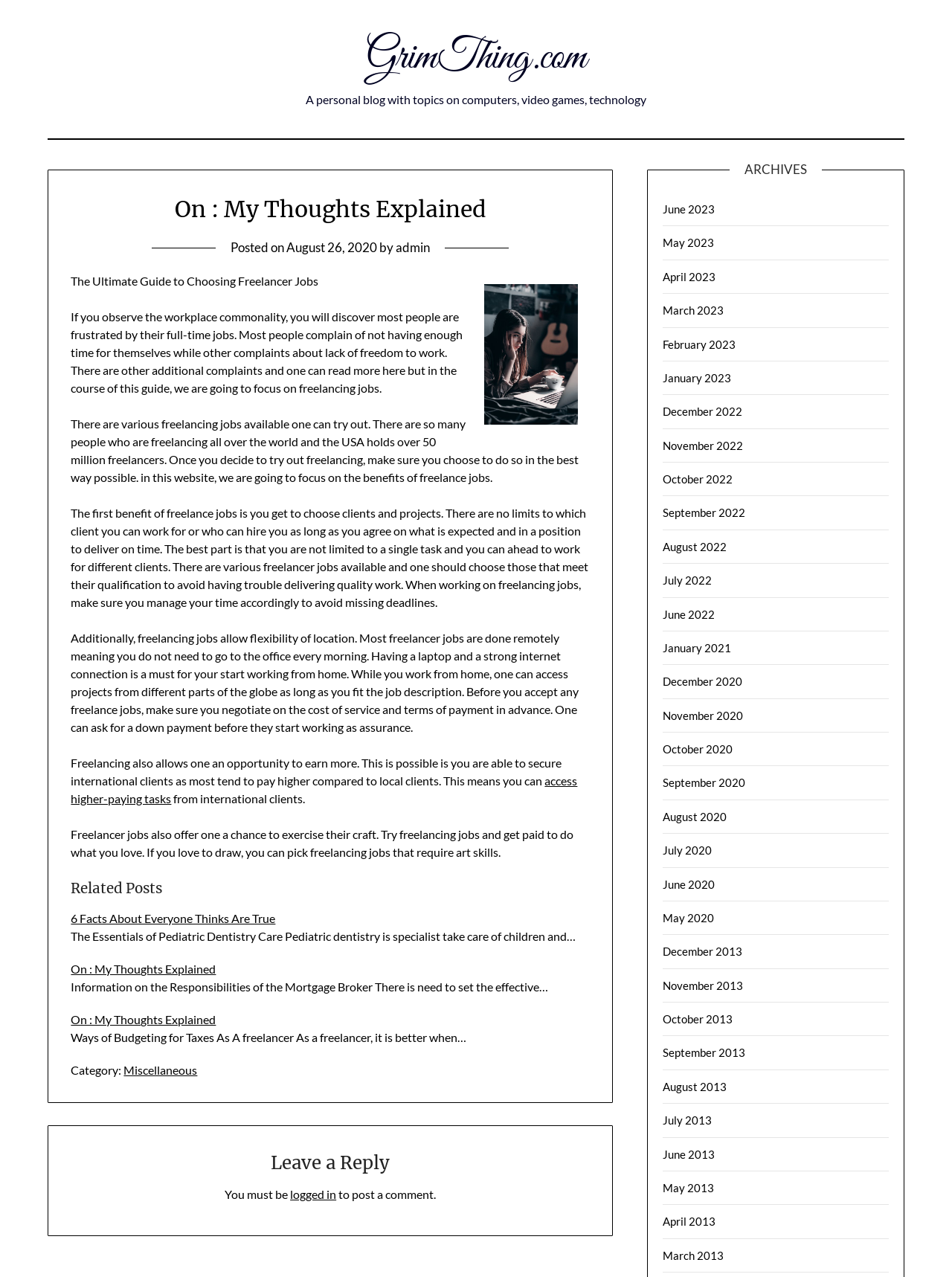Determine the bounding box coordinates for the UI element described. Format the coordinates as (top-left x, top-left y, bottom-right x, bottom-right y) and ensure all values are between 0 and 1. Element description: May 2013

[0.696, 0.925, 0.75, 0.935]